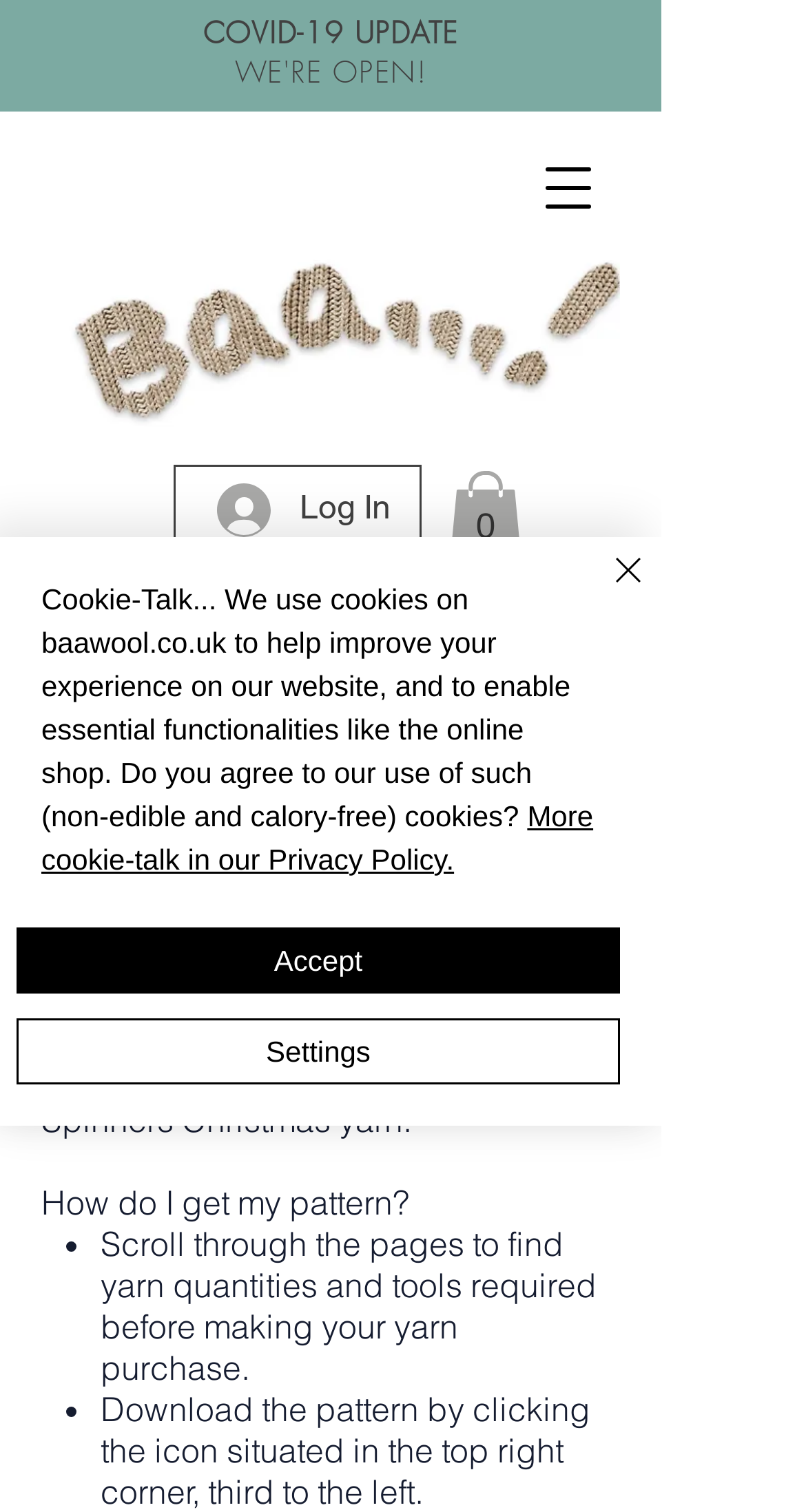Craft a detailed narrative of the webpage's structure and content.

This webpage is about Comet Socks, a product from West Yorkshire Spinners. At the top left corner, there is a logo of Baa, which is an image. Next to the logo, there is a search bar with a search button and a magnifying glass icon. Below the search bar, there is a heading that reads "COVID-19 UPDATE WE'RE OPEN!" in a prominent font.

On the top right corner, there are several navigation elements, including a "Log In" button, a cart icon with the text "Cart with 0 items", and an "Open navigation menu" button. Below these elements, there is a heading that reads "Comet Socks" in a large font.

The main content of the webpage is divided into sections. The first section describes Comet Socks, stating that they are designed by Winwick Mum and made available by West Yorkshire Spinners. The text also explains that users can print or download the pattern when making a purchase of any West Yorkshire Spinners Christmas yarn.

The next section provides instructions on how to get the pattern, with a list of steps marked by bullet points. The list includes scrolling through the pages to find yarn quantities and tools required before making a yarn purchase.

At the bottom of the webpage, there are links to the website's social media profiles, including Email, Facebook, Instagram, and Pinterest. There is also a "Chat" button with an accompanying icon.

Finally, there is a cookie notification alert at the bottom of the webpage, which informs users about the website's use of cookies and provides links to the Privacy Policy and options to accept or customize cookie settings.